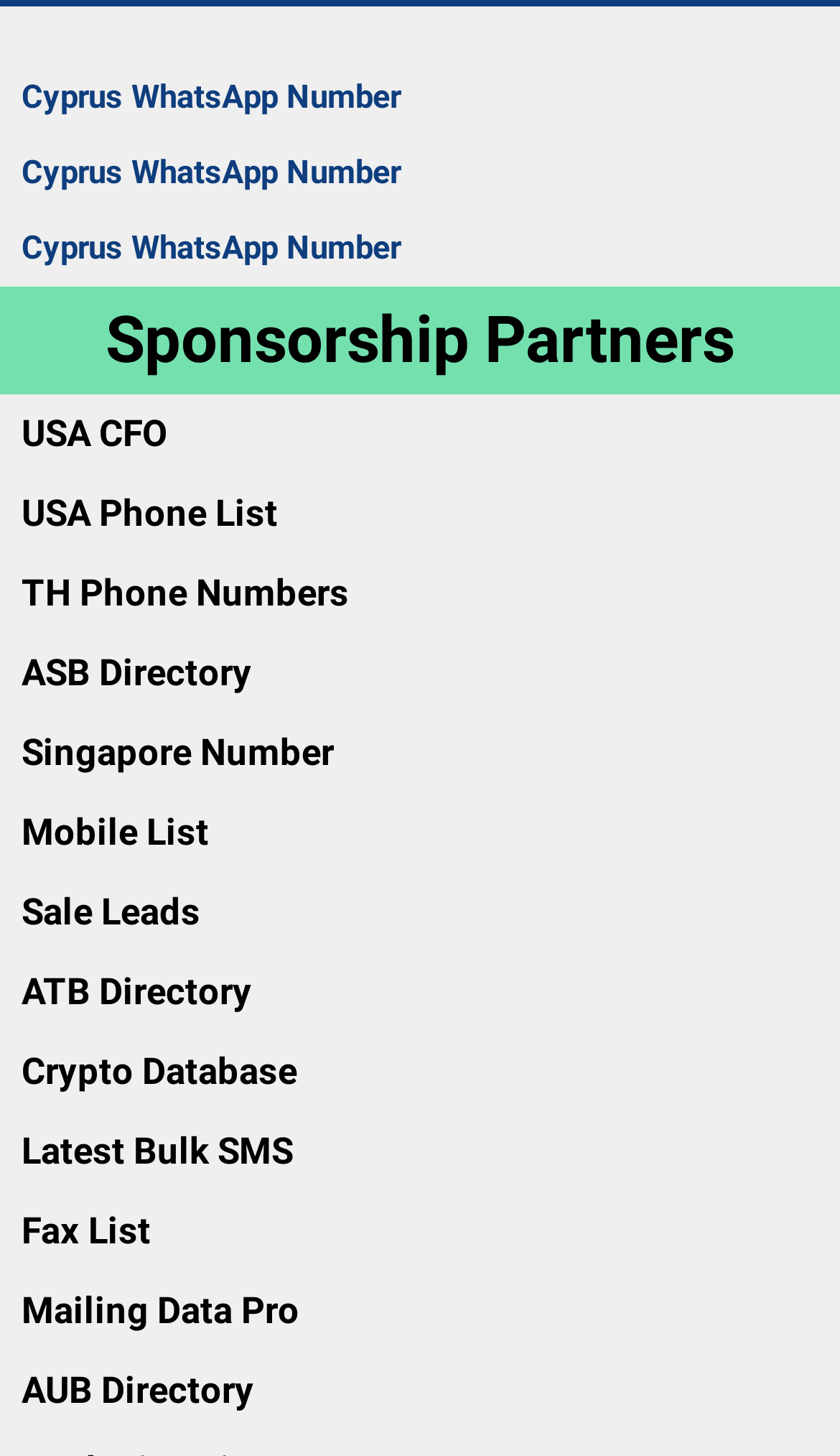Show the bounding box coordinates of the element that should be clicked to complete the task: "Explore USA CFO".

[0.026, 0.282, 0.2, 0.312]